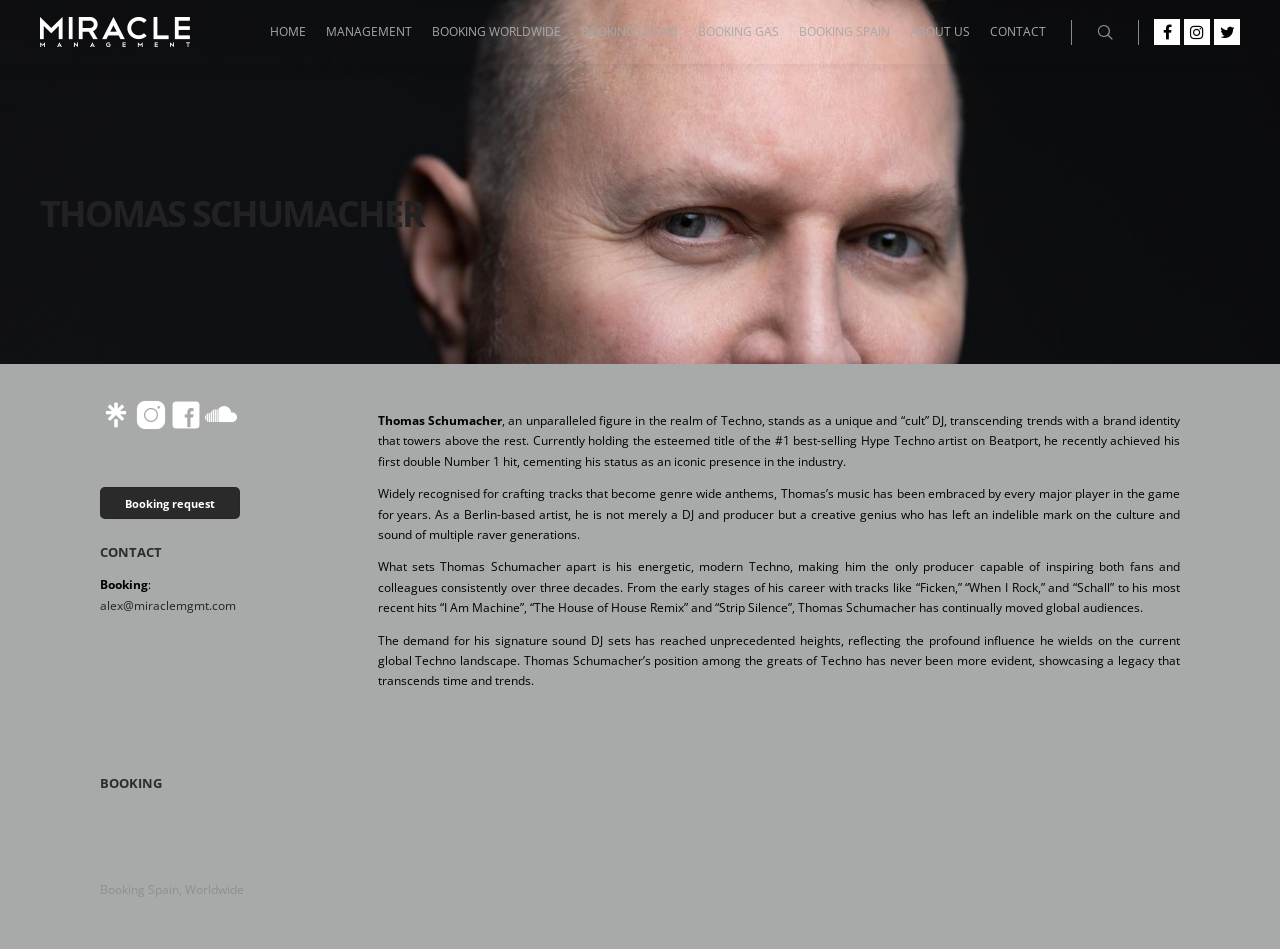Identify the bounding box coordinates for the region to click in order to carry out this instruction: "Contact via email". Provide the coordinates using four float numbers between 0 and 1, formatted as [left, top, right, bottom].

[0.078, 0.629, 0.184, 0.647]